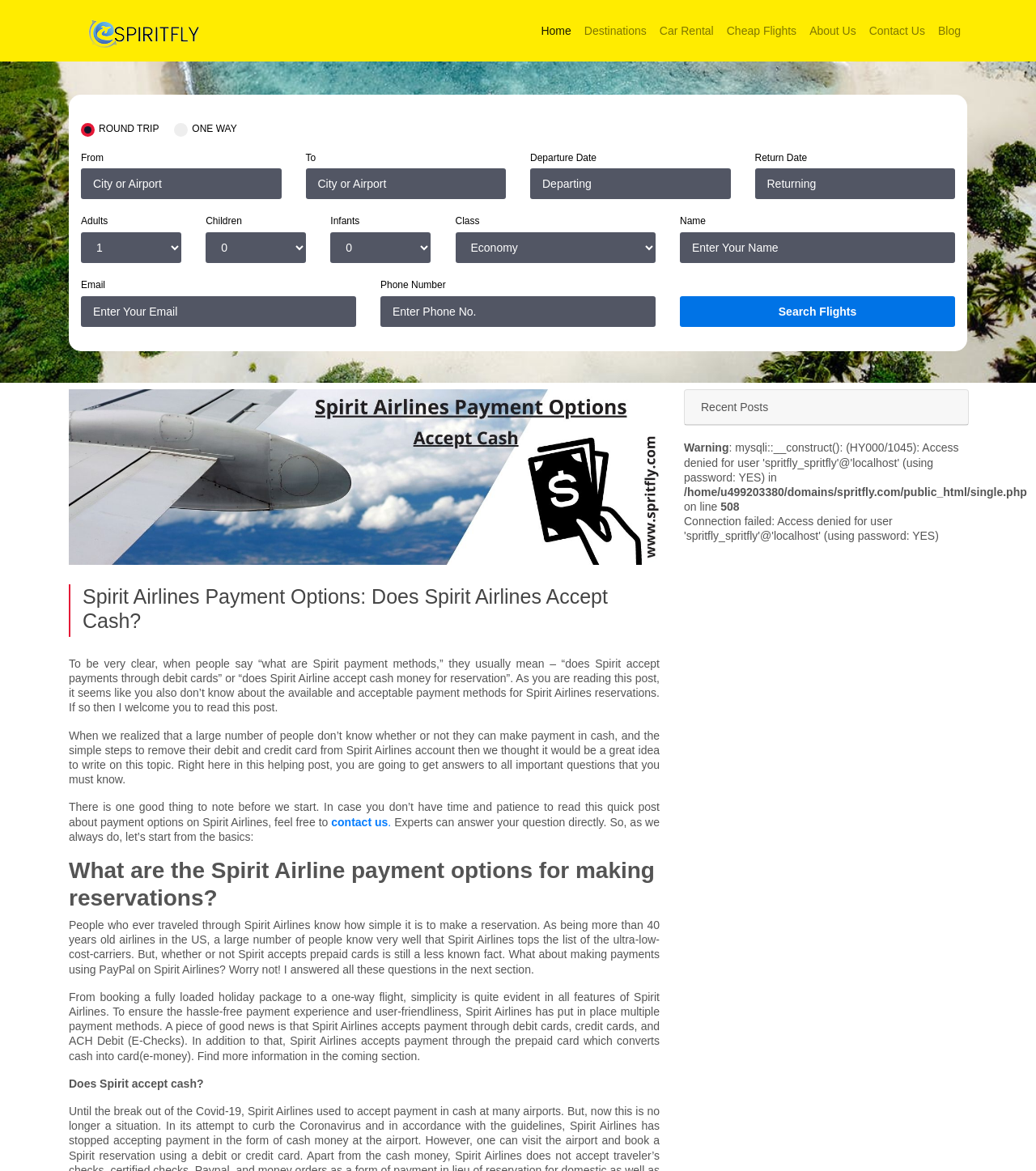Please indicate the bounding box coordinates for the clickable area to complete the following task: "Click the 'Search Flights' button". The coordinates should be specified as four float numbers between 0 and 1, i.e., [left, top, right, bottom].

[0.656, 0.253, 0.922, 0.279]